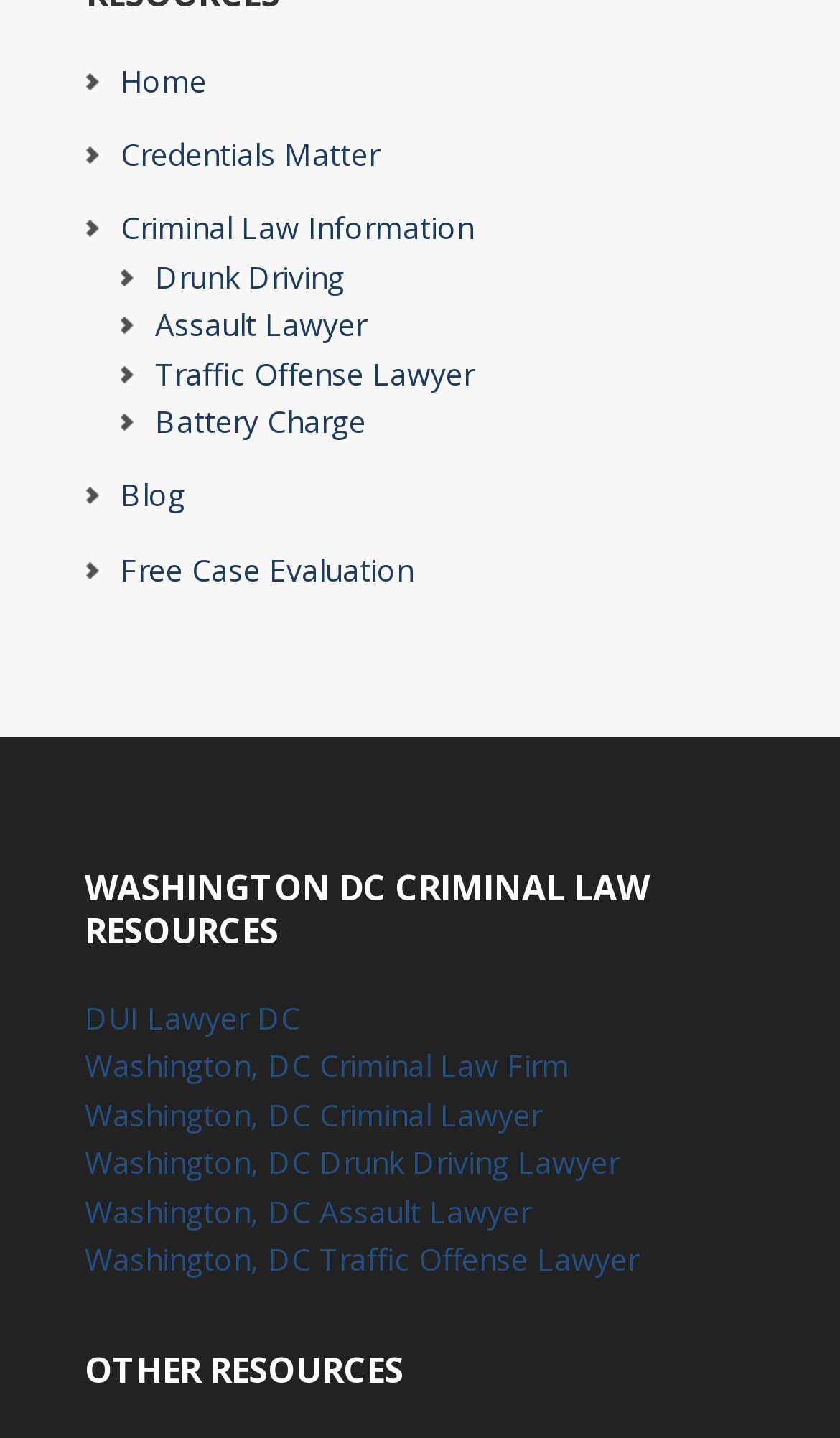Kindly respond to the following question with a single word or a brief phrase: 
What is the topic of the second heading?

OTHER RESOURCES